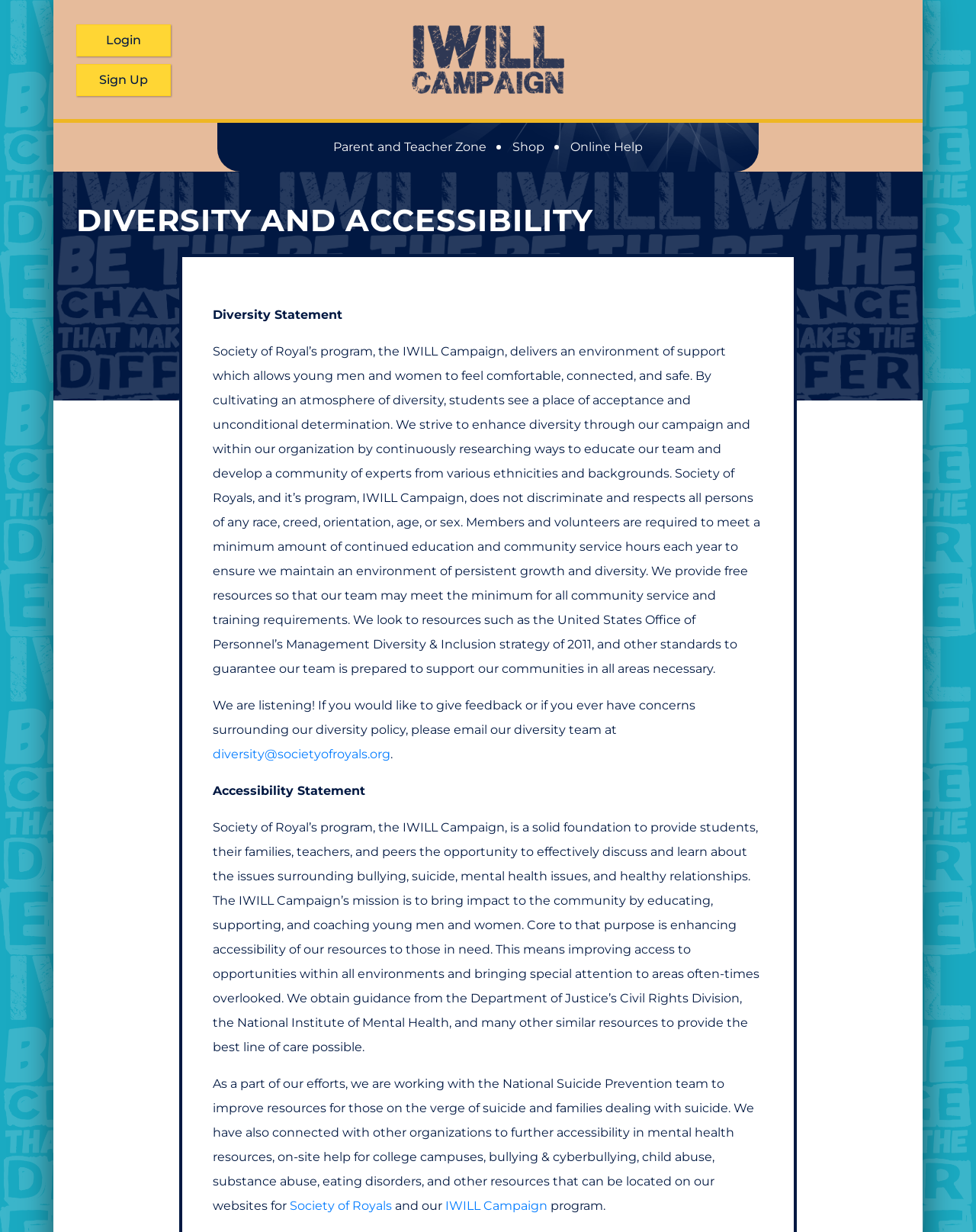What is the name of the organization?
Please analyze the image and answer the question with as much detail as possible.

I found the answer by reading the text on the webpage, specifically the section that talks about the organization's diversity and accessibility policies. The text mentions 'Society of Royal’s program, the IWILL Campaign' which suggests that the organization's name is Society of Royals.